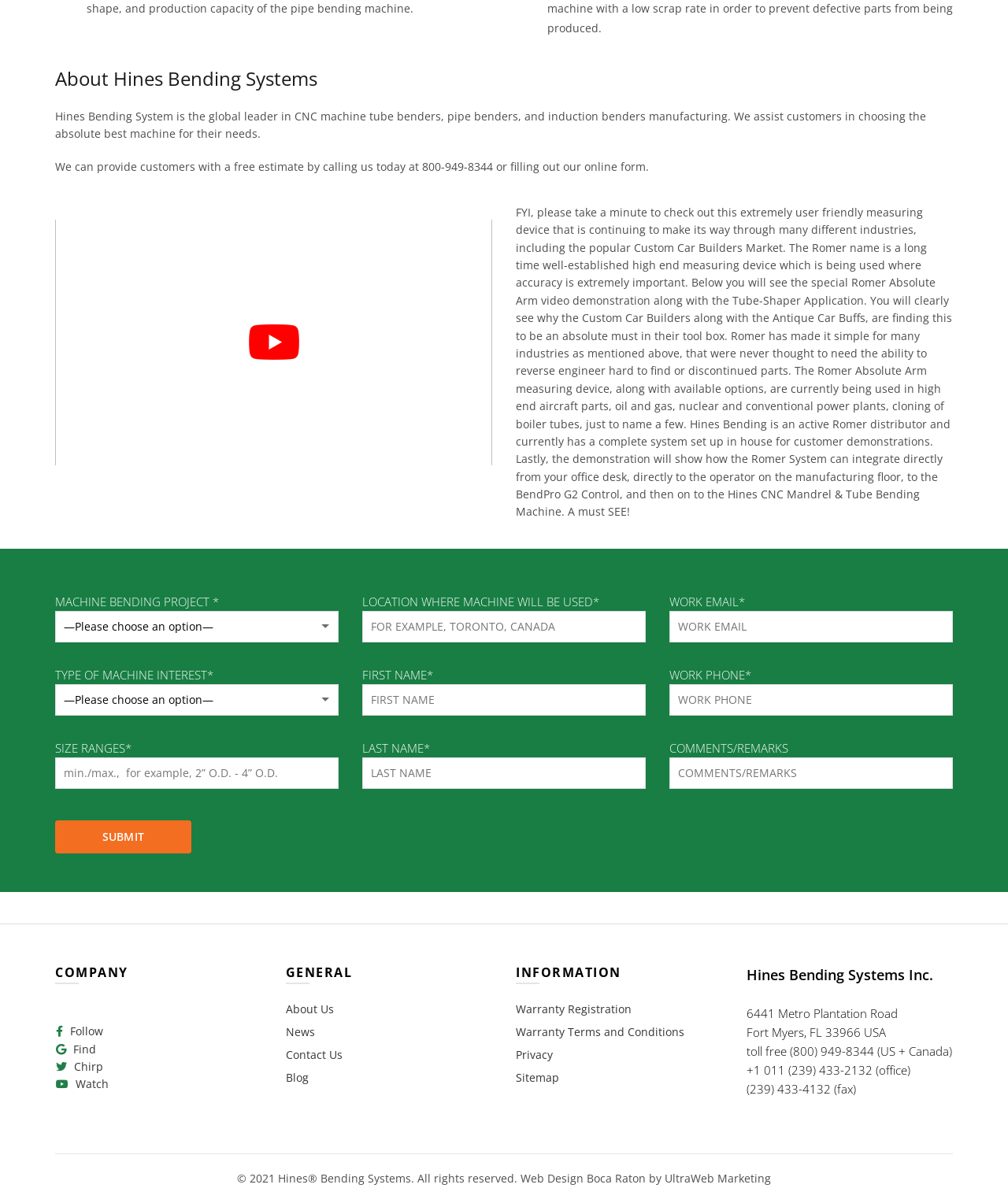Please find the bounding box coordinates of the section that needs to be clicked to achieve this instruction: "Play the Youtube video".

[0.055, 0.182, 0.488, 0.387]